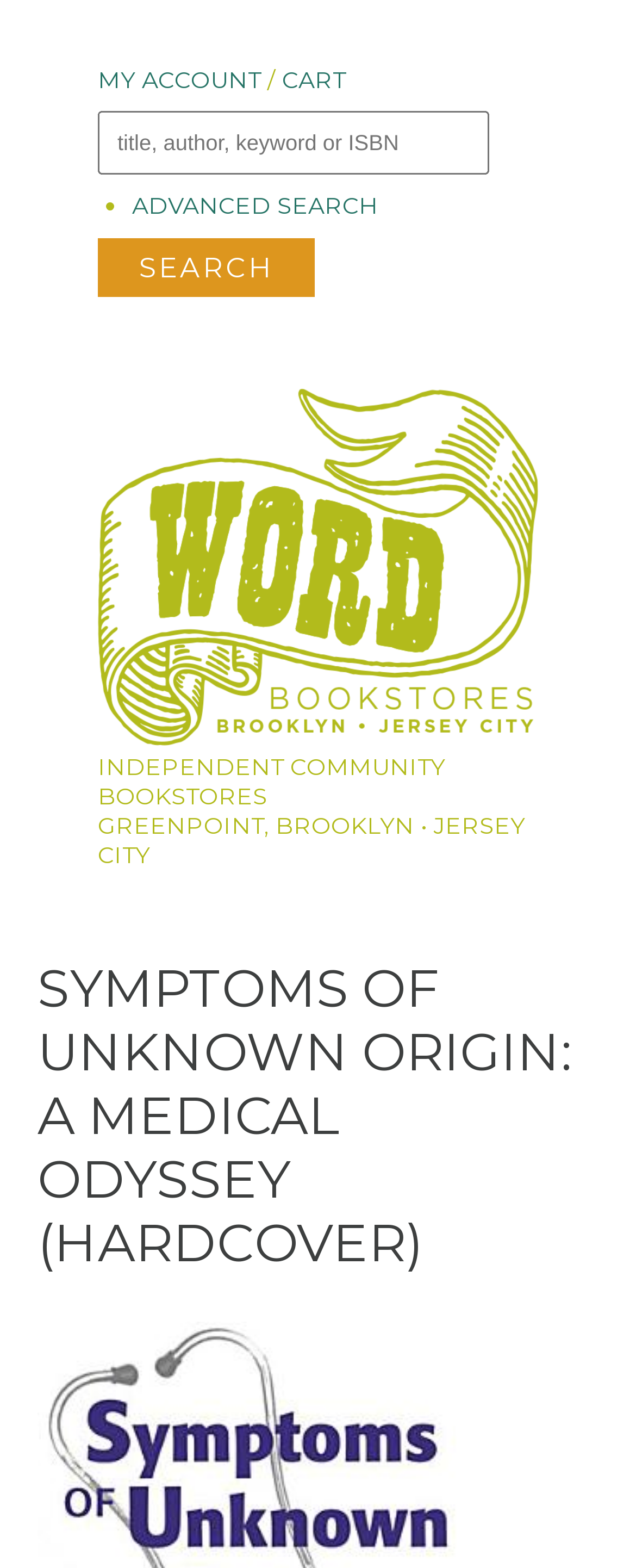Use a single word or phrase to answer the question: 
What is the purpose of the 'Skip to main content' link?

To skip to main content